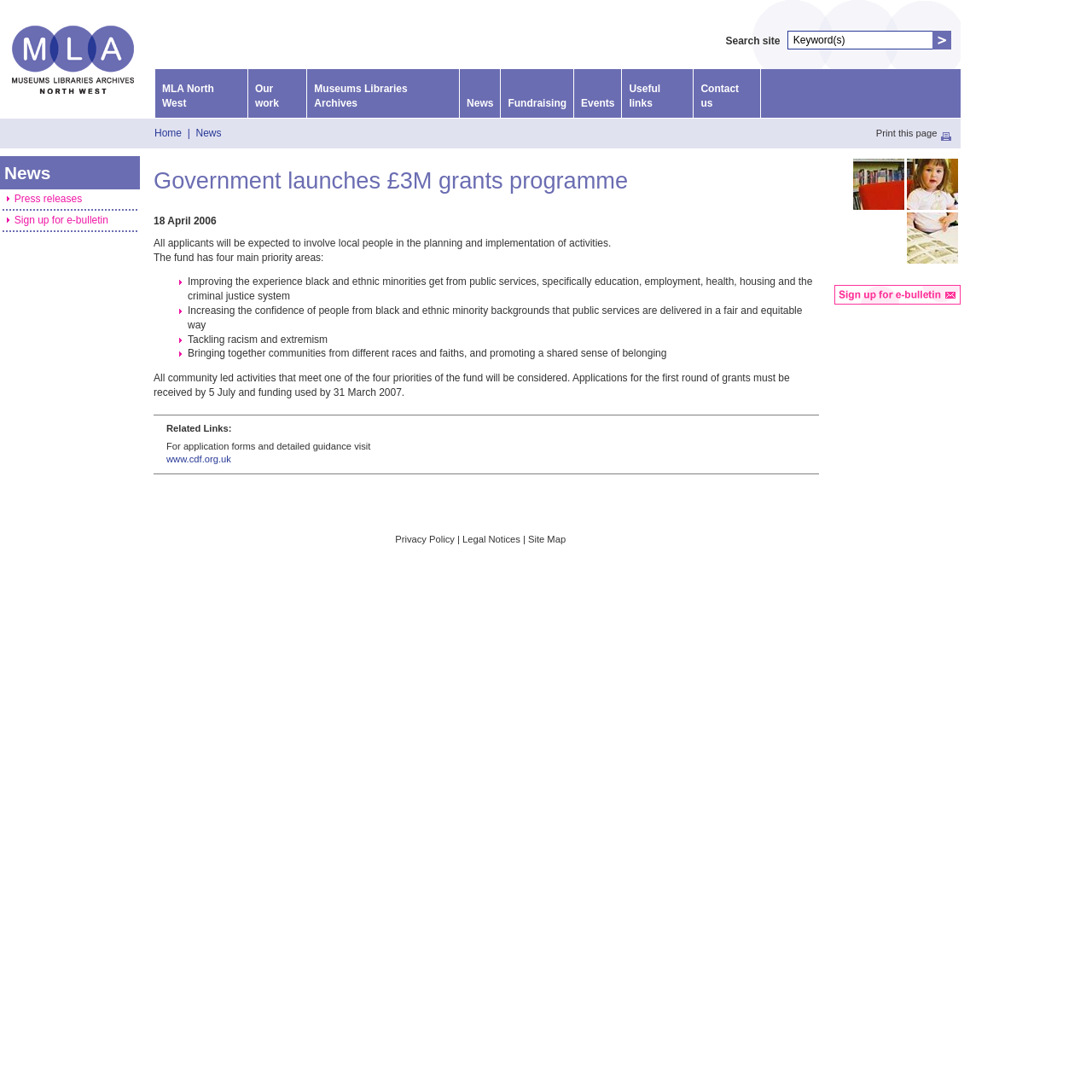Determine the bounding box coordinates of the region I should click to achieve the following instruction: "Sign up for e-bulletin". Ensure the bounding box coordinates are four float numbers between 0 and 1, i.e., [left, top, right, bottom].

[0.013, 0.196, 0.099, 0.207]